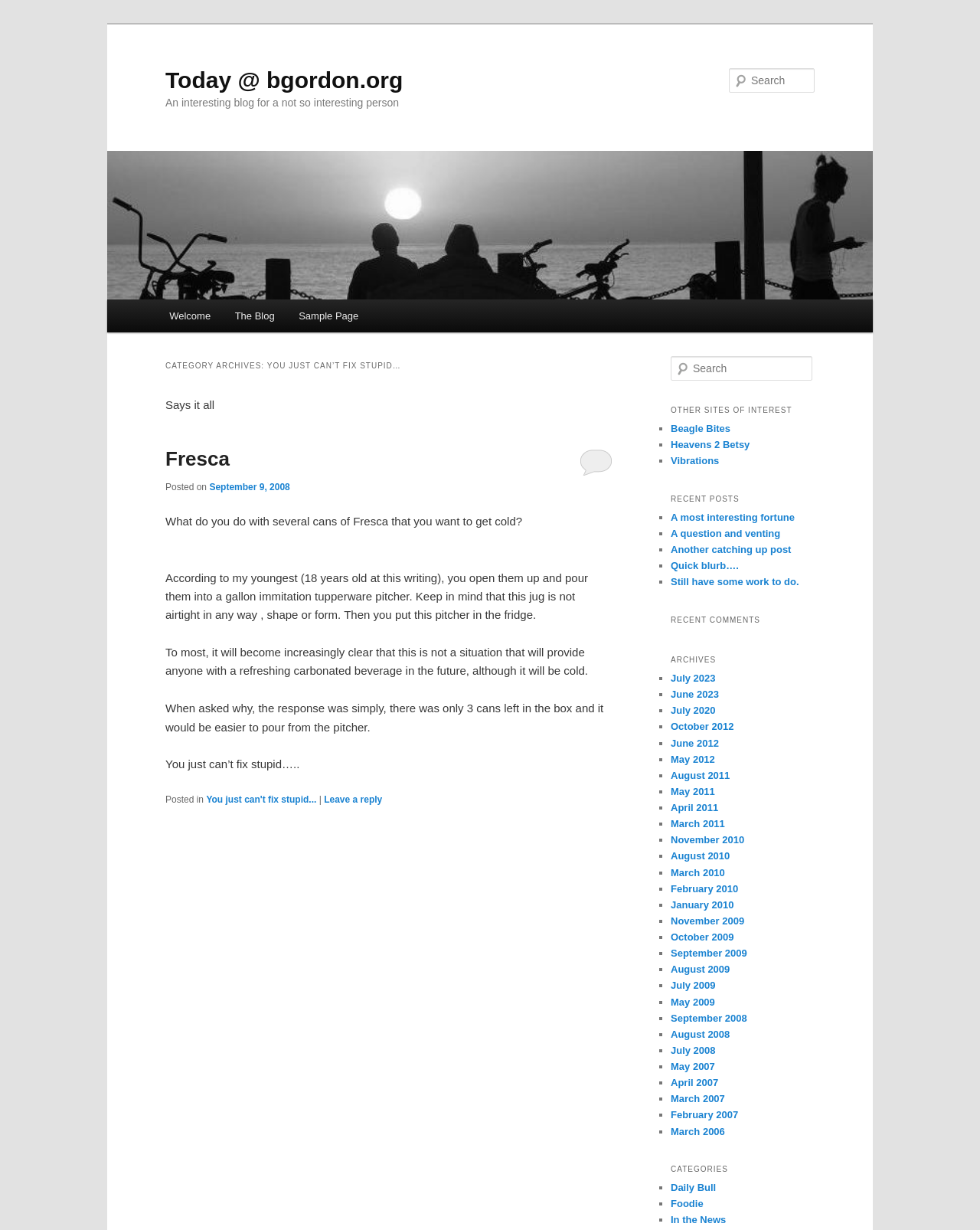Determine the bounding box coordinates for the UI element matching this description: "September 2009".

[0.684, 0.77, 0.762, 0.78]